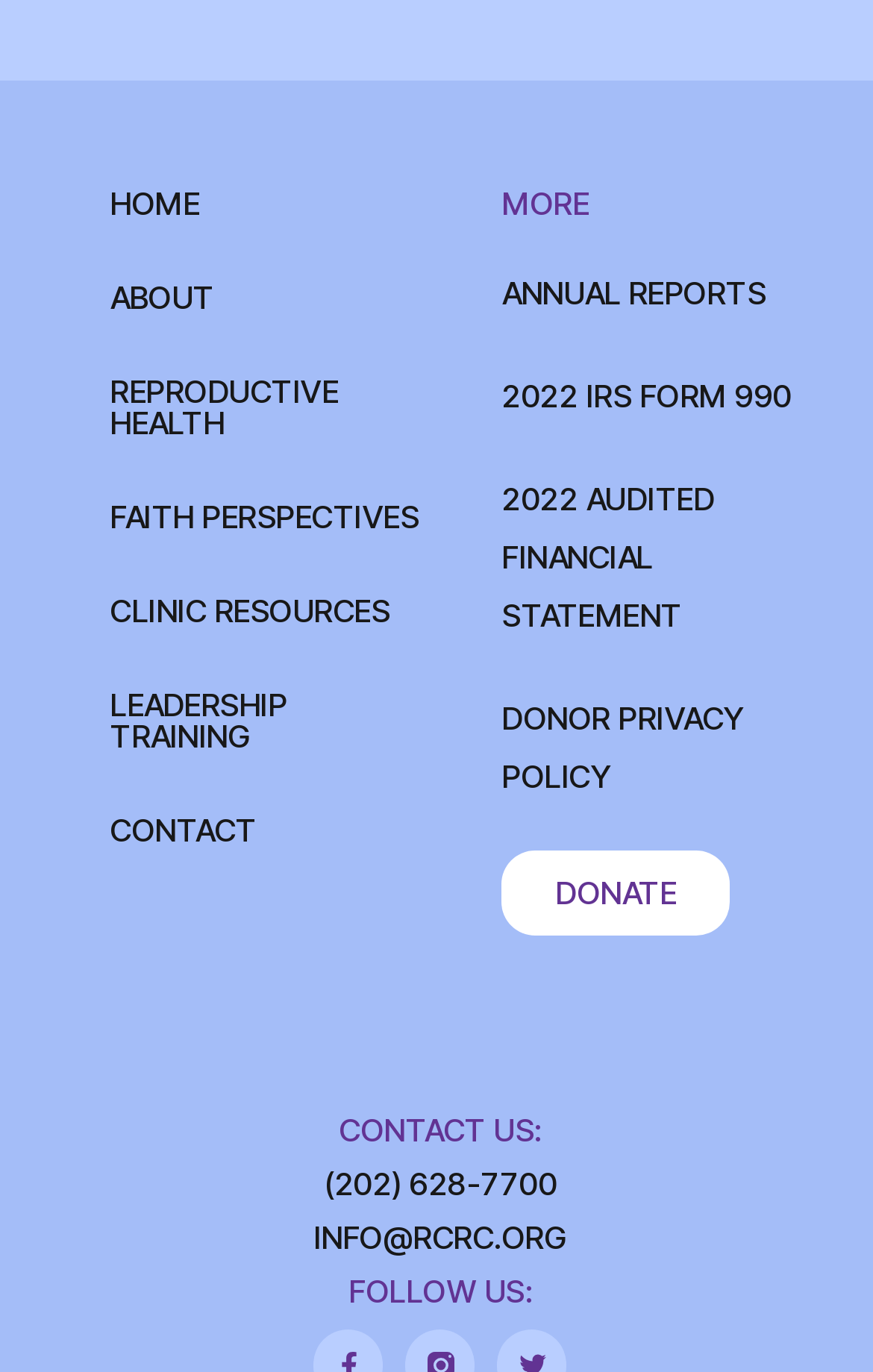Can you look at the image and give a comprehensive answer to the question:
What is the email address to contact?

The email address to contact is 'INFO@RCRC.ORG' which is a heading element located at the bottom left of the webpage with a bounding box of [0.069, 0.891, 0.94, 0.914].